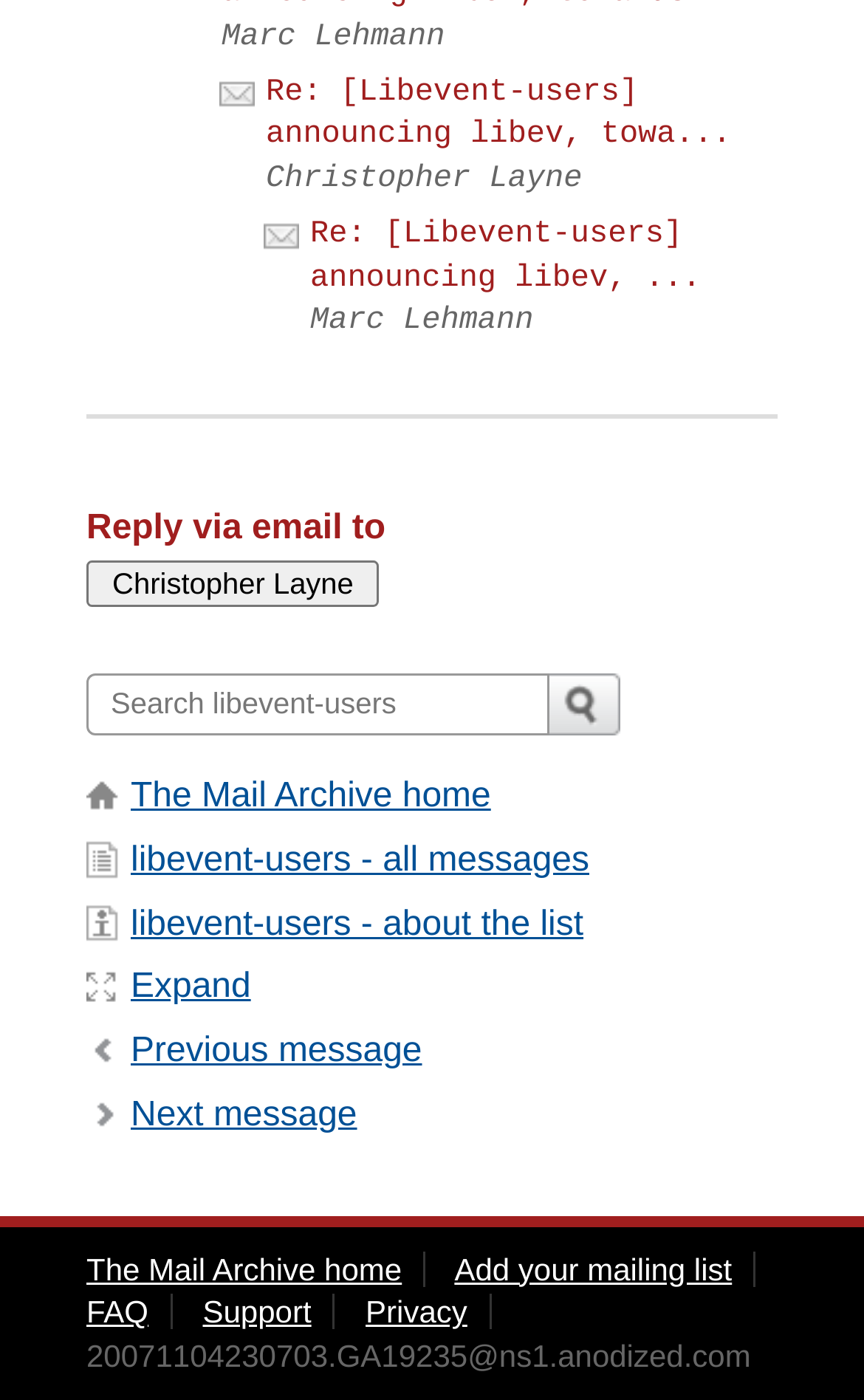Locate the bounding box coordinates of the clickable part needed for the task: "Click on a thread".

[0.308, 0.054, 0.846, 0.11]